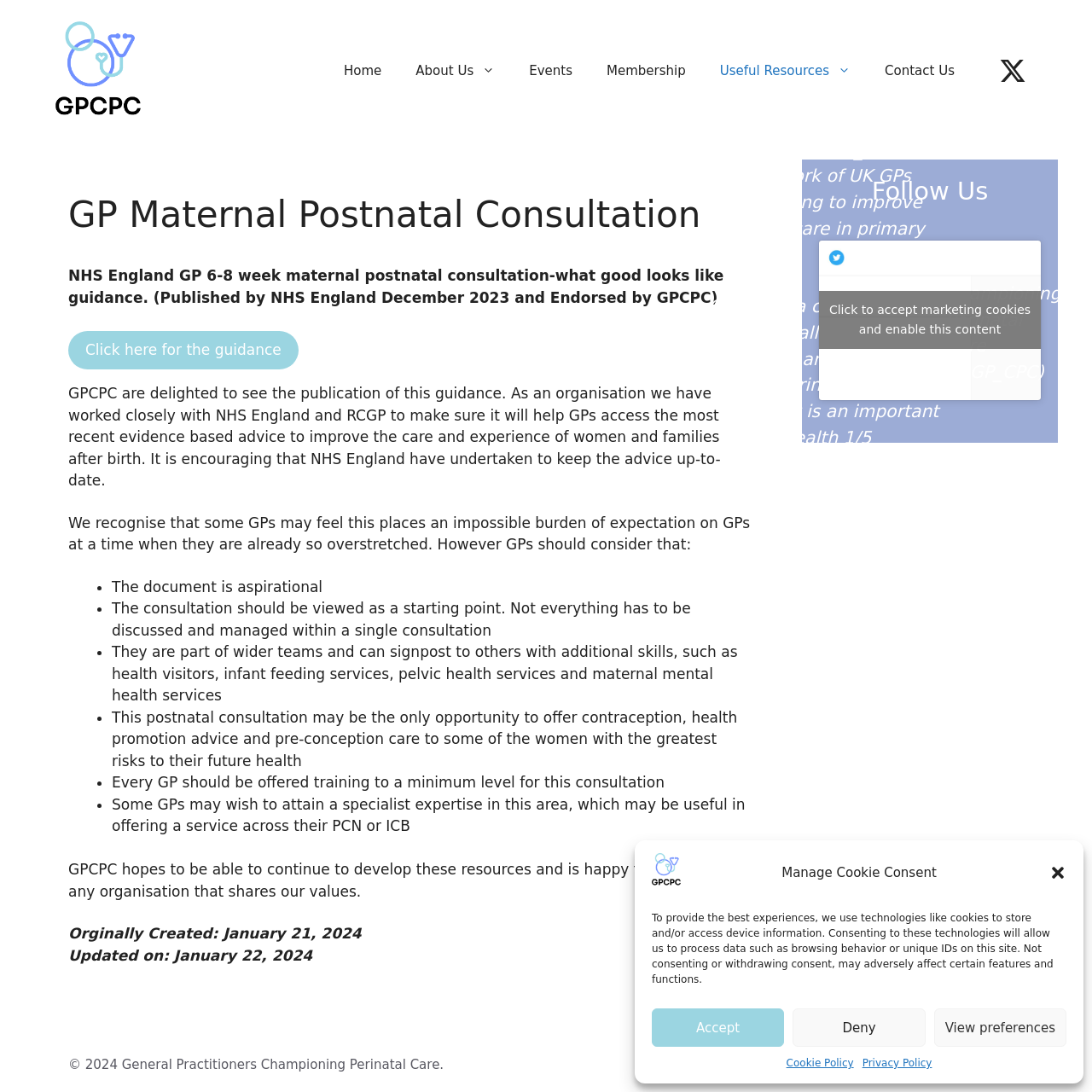Determine the bounding box coordinates of the clickable element to complete this instruction: "Click the 'GPCPC' link at the top left corner". Provide the coordinates in the format of four float numbers between 0 and 1, [left, top, right, bottom].

[0.051, 0.057, 0.129, 0.072]